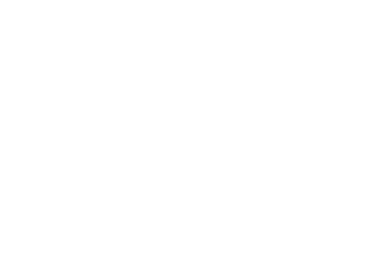Answer this question in one word or a short phrase: What is the purpose of the graphic organizer?

To aid in visualizing relationships or themes